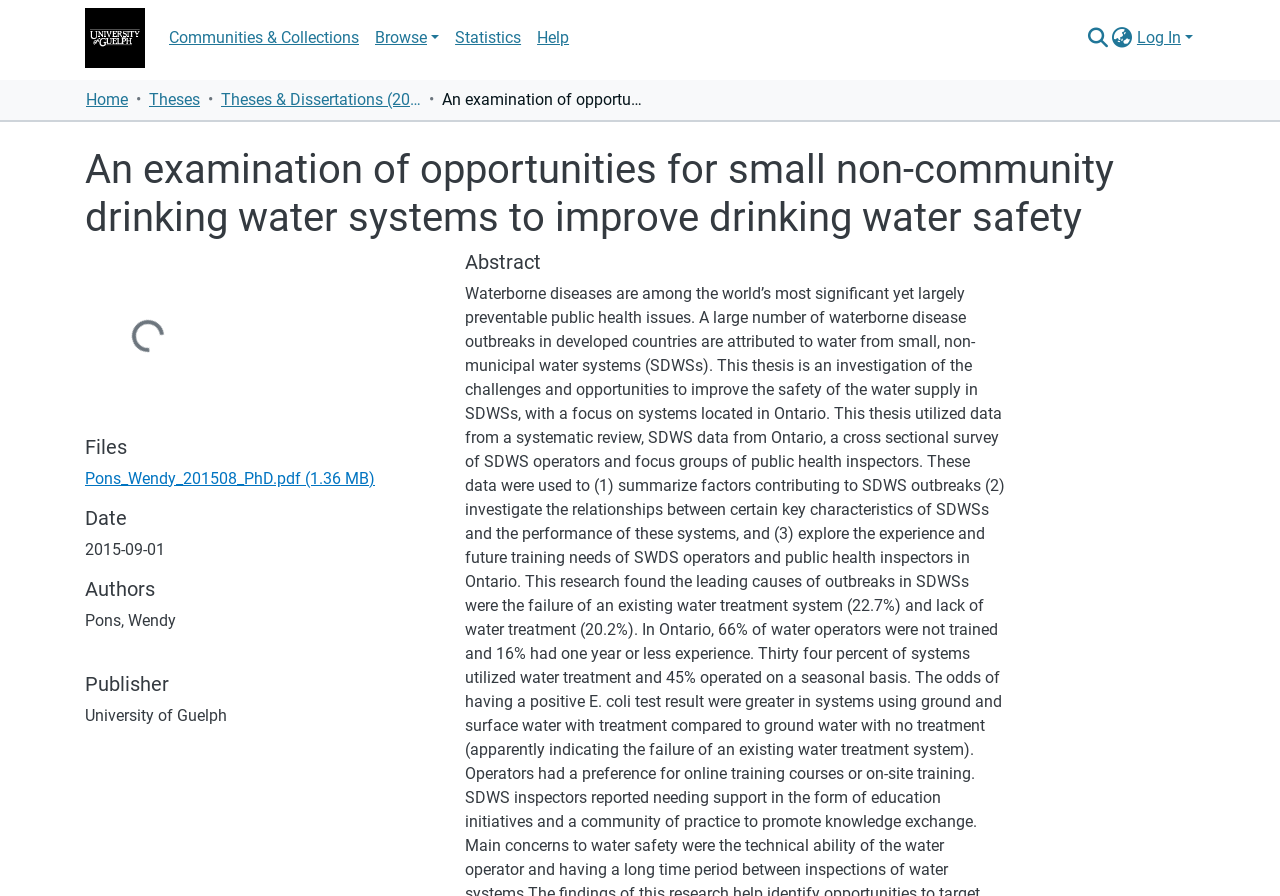Respond with a single word or phrase to the following question: What is the type of document available for download?

PDF